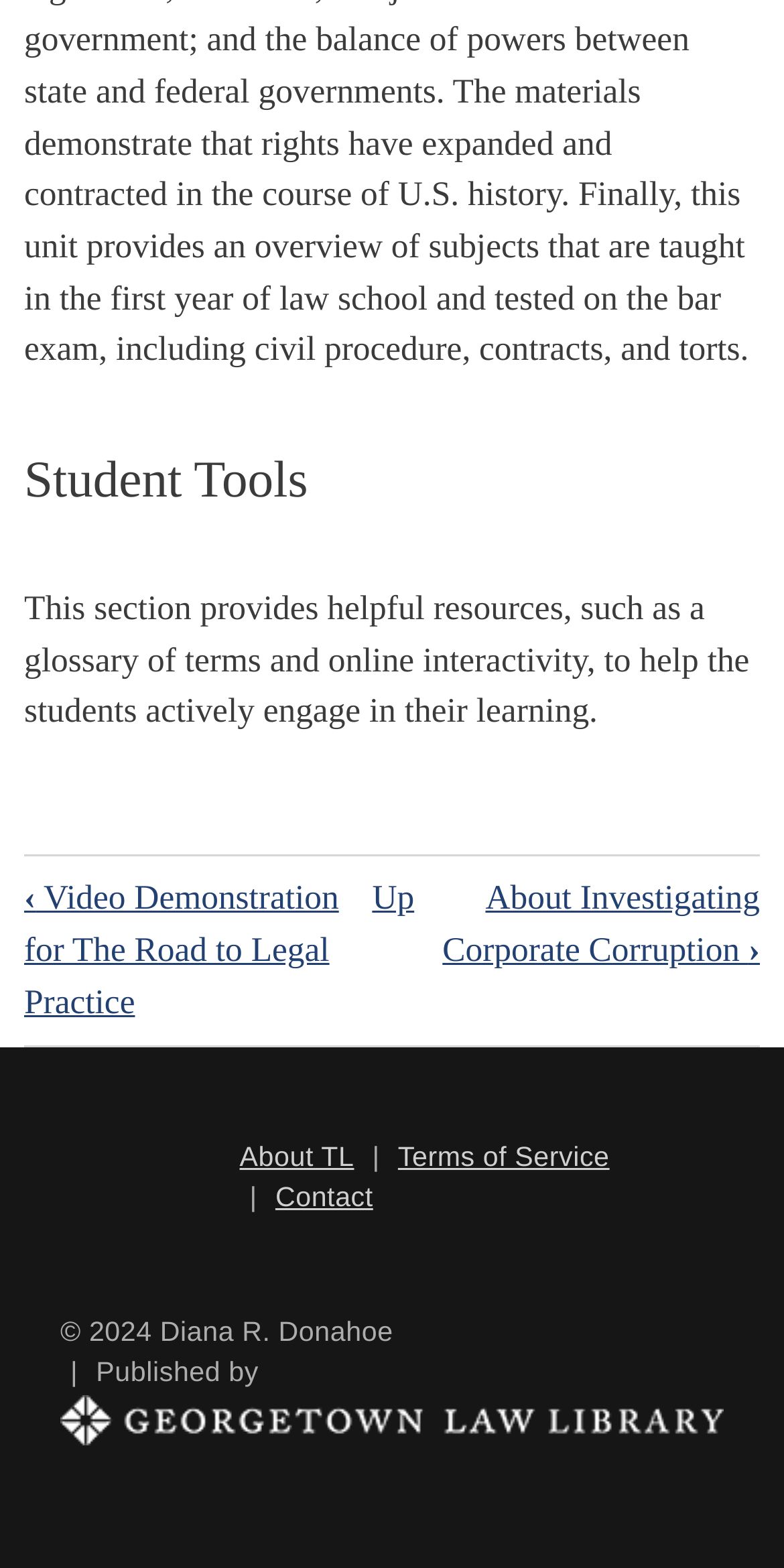Who is the copyright holder of this webpage?
Based on the image, provide your answer in one word or phrase.

Diana R. Donahoe